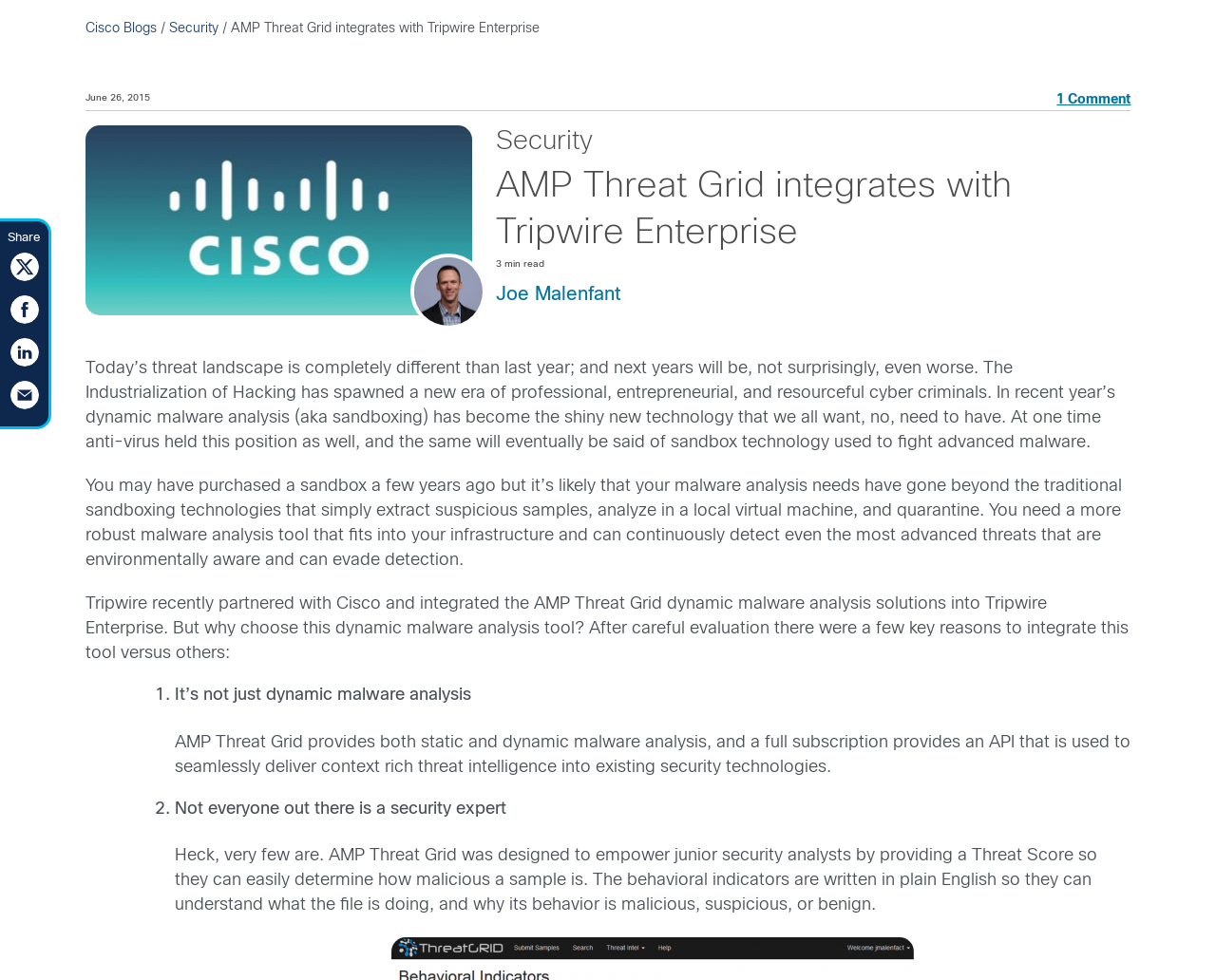Provide the bounding box coordinates of the area you need to click to execute the following instruction: "View the author's profile".

[0.408, 0.292, 0.51, 0.31]